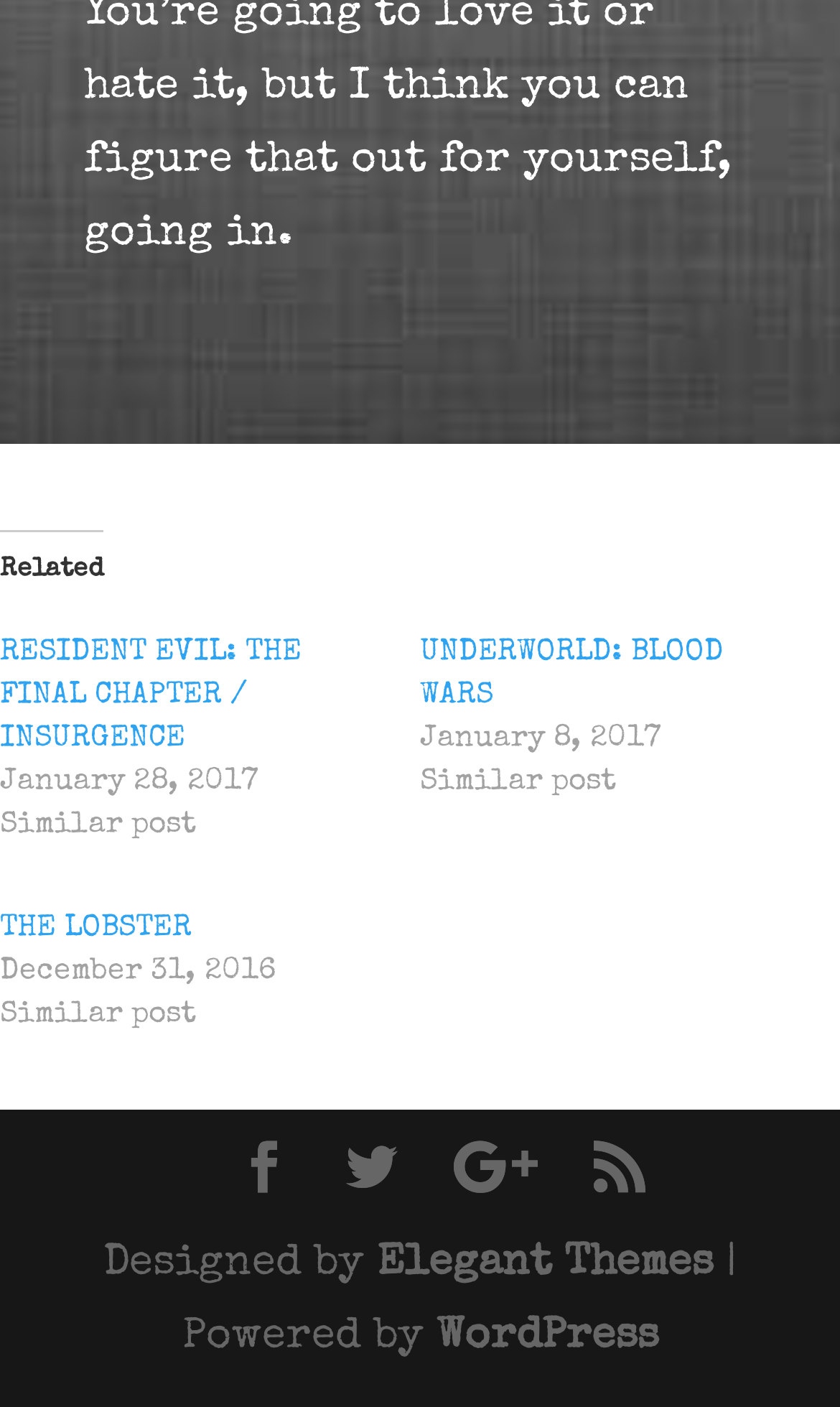Find the bounding box coordinates of the clickable region needed to perform the following instruction: "Click on 'THE LOBSTER'". The coordinates should be provided as four float numbers between 0 and 1, i.e., [left, top, right, bottom].

[0.0, 0.649, 0.228, 0.671]